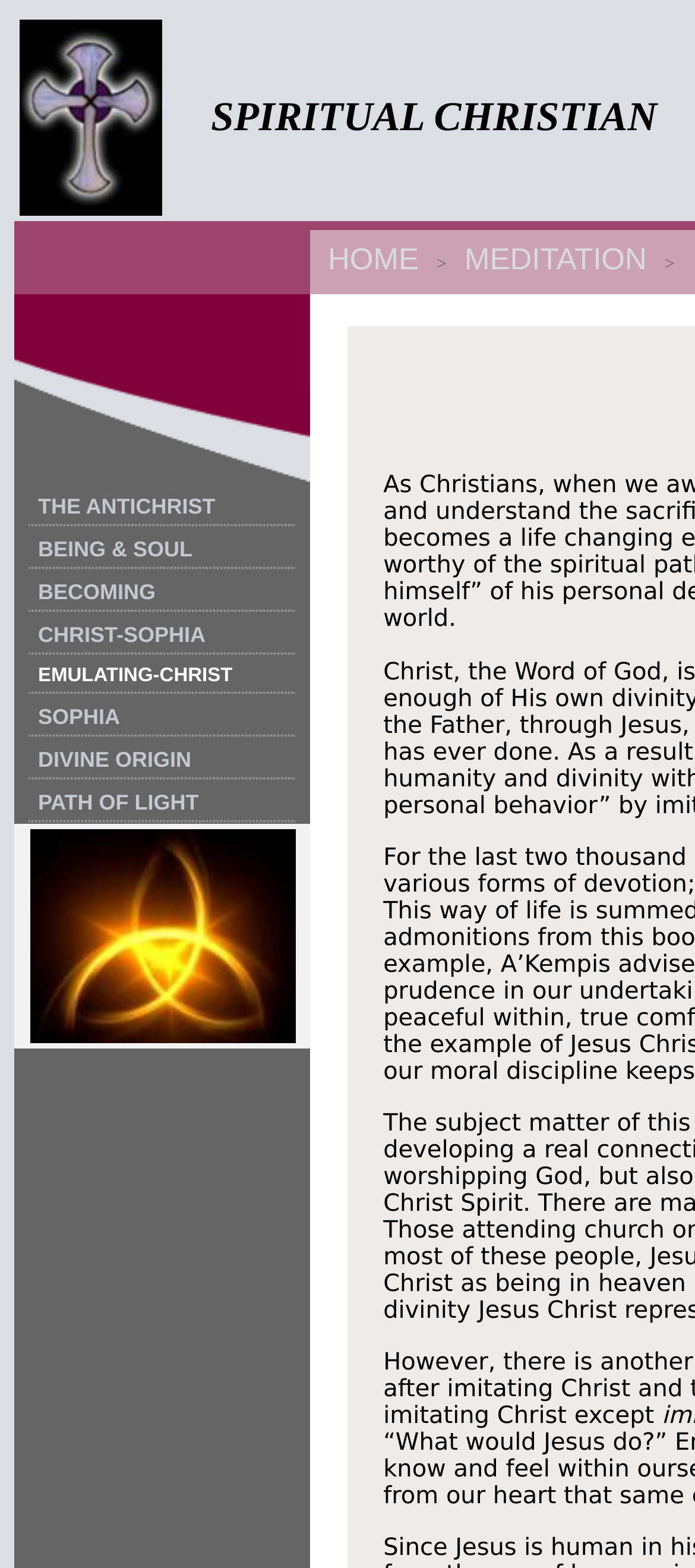Please provide a one-word or short phrase answer to the question:
How many table rows are in the first LayoutTable?

6